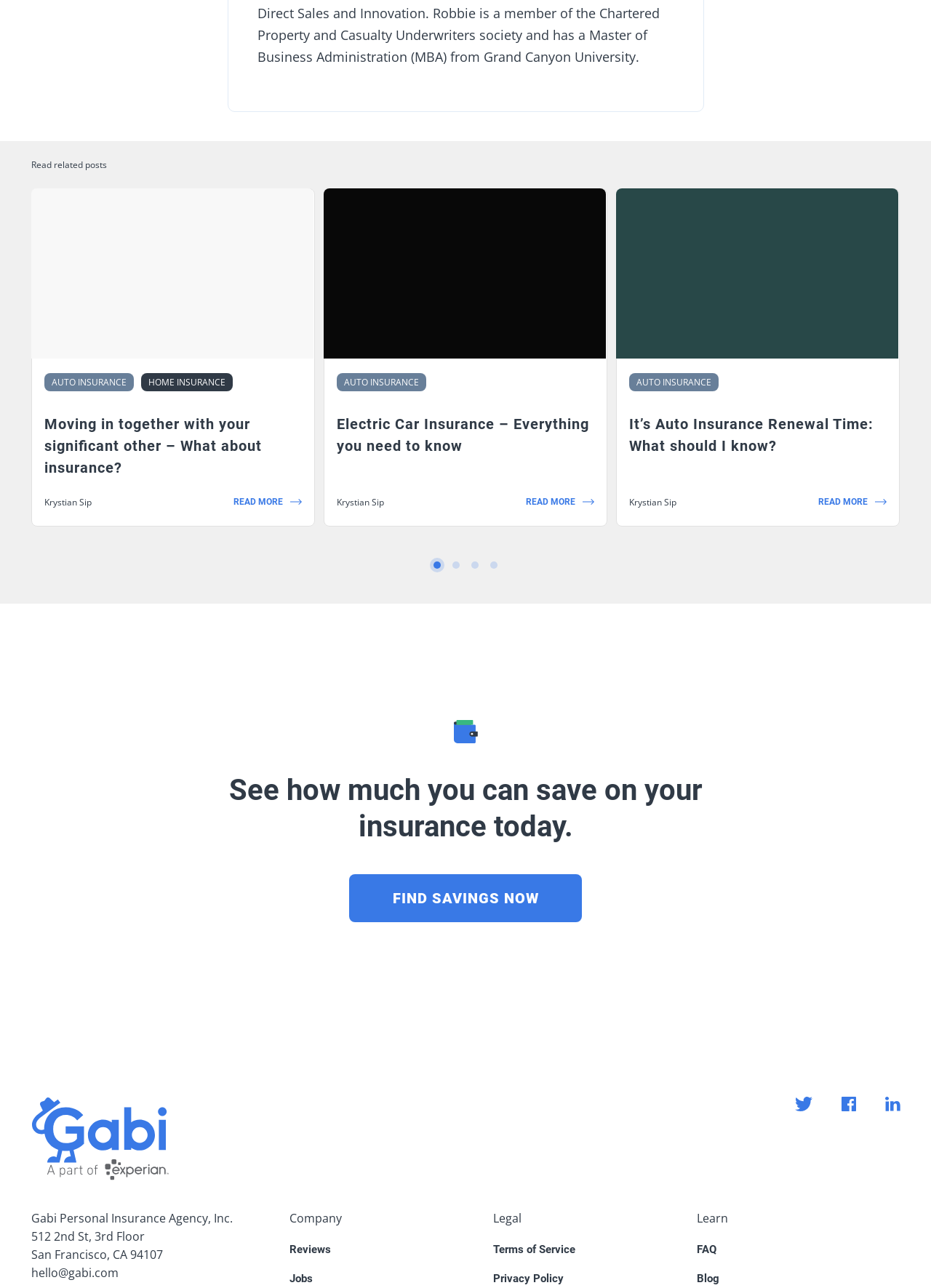Determine the bounding box coordinates for the element that should be clicked to follow this instruction: "Click the phone number". The coordinates should be given as four float numbers between 0 and 1, in the format [left, top, right, bottom].

None